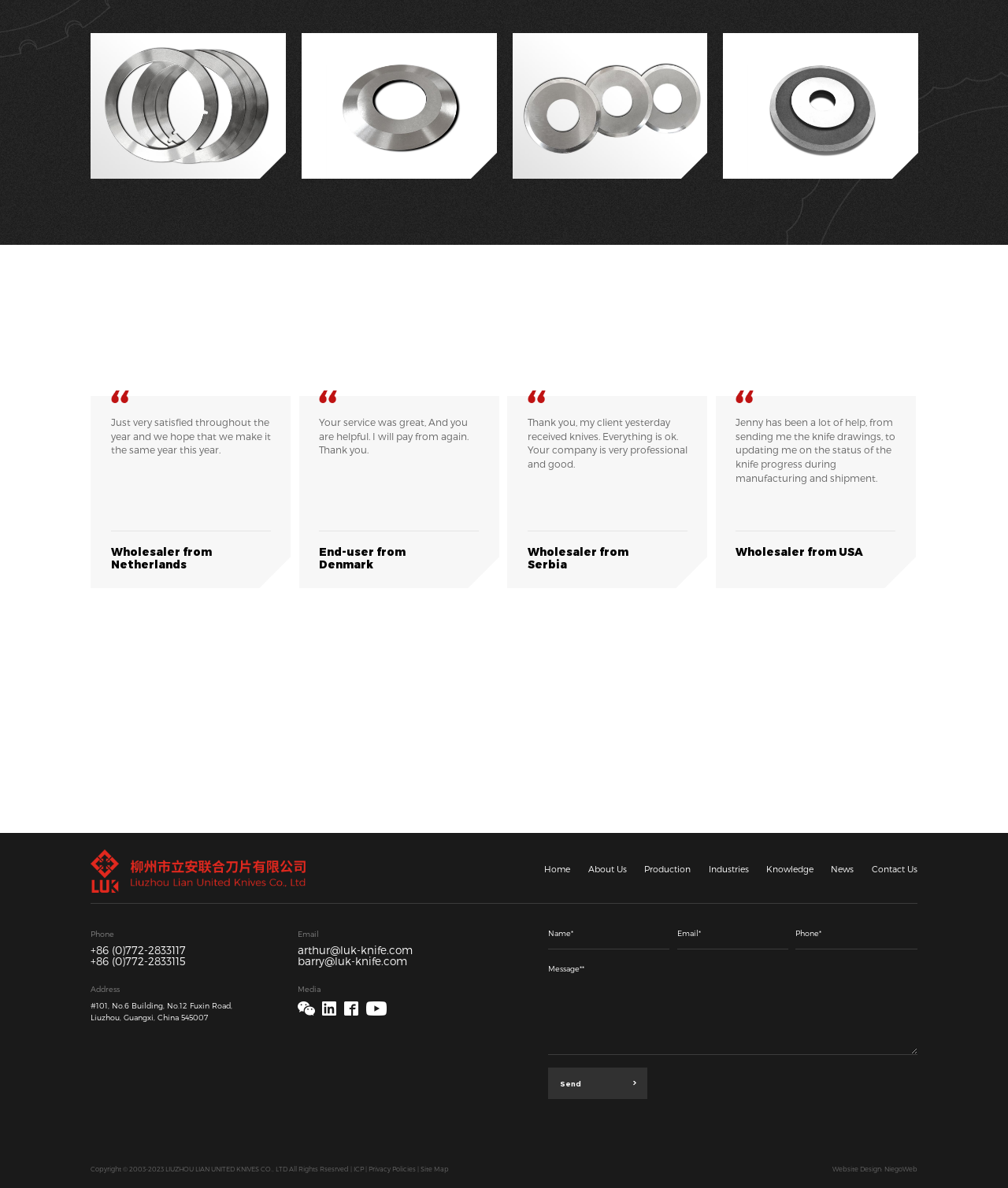What is the name of the company?
Please provide a comprehensive answer based on the information in the image.

I found the name of the company in the copyright information at the bottom of the page, which is 'LIUZHOU LIAN UNITED KNIVES CO., LTD'.